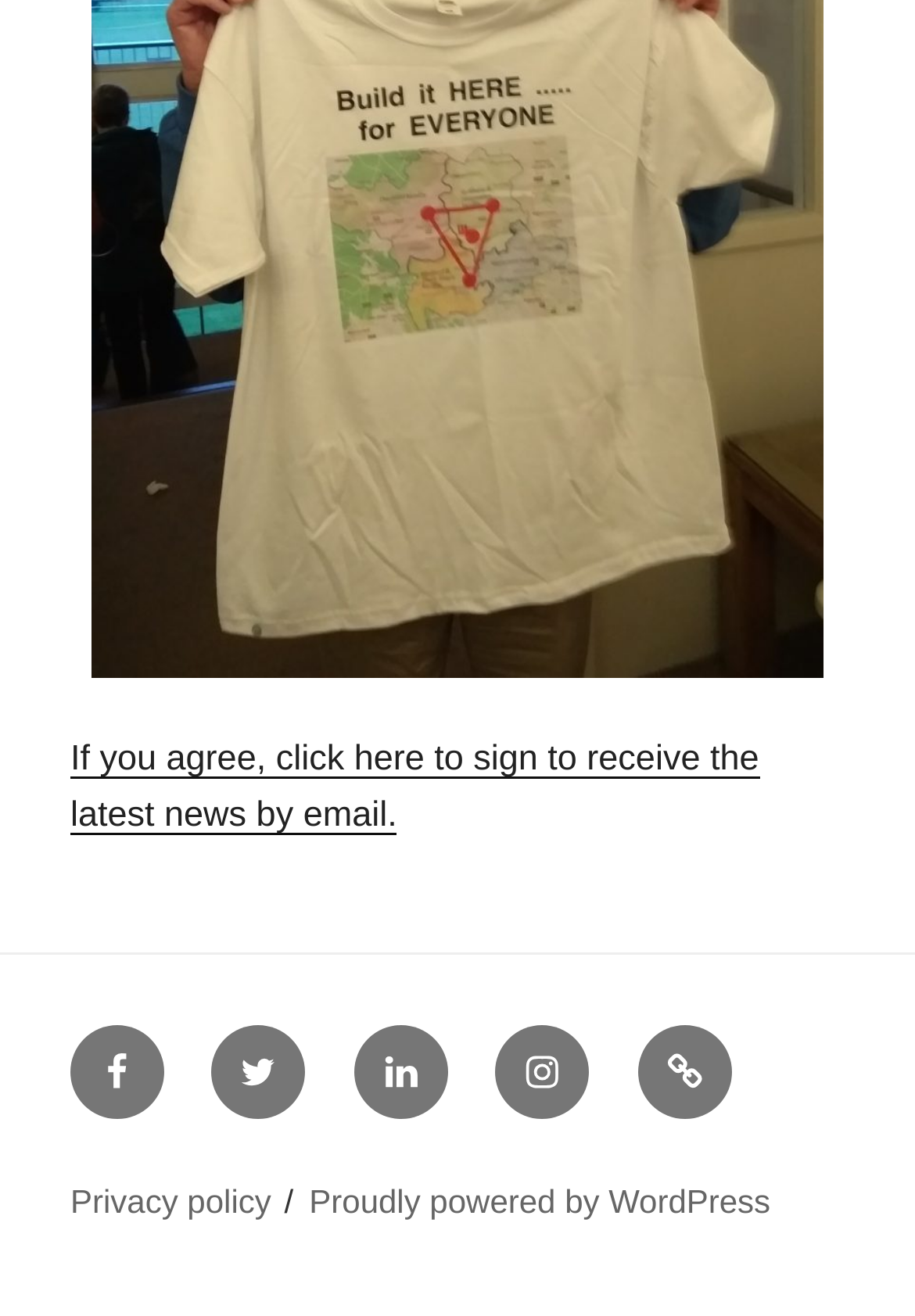Kindly determine the bounding box coordinates for the clickable area to achieve the given instruction: "Check the privacy policy".

[0.077, 0.899, 0.296, 0.928]